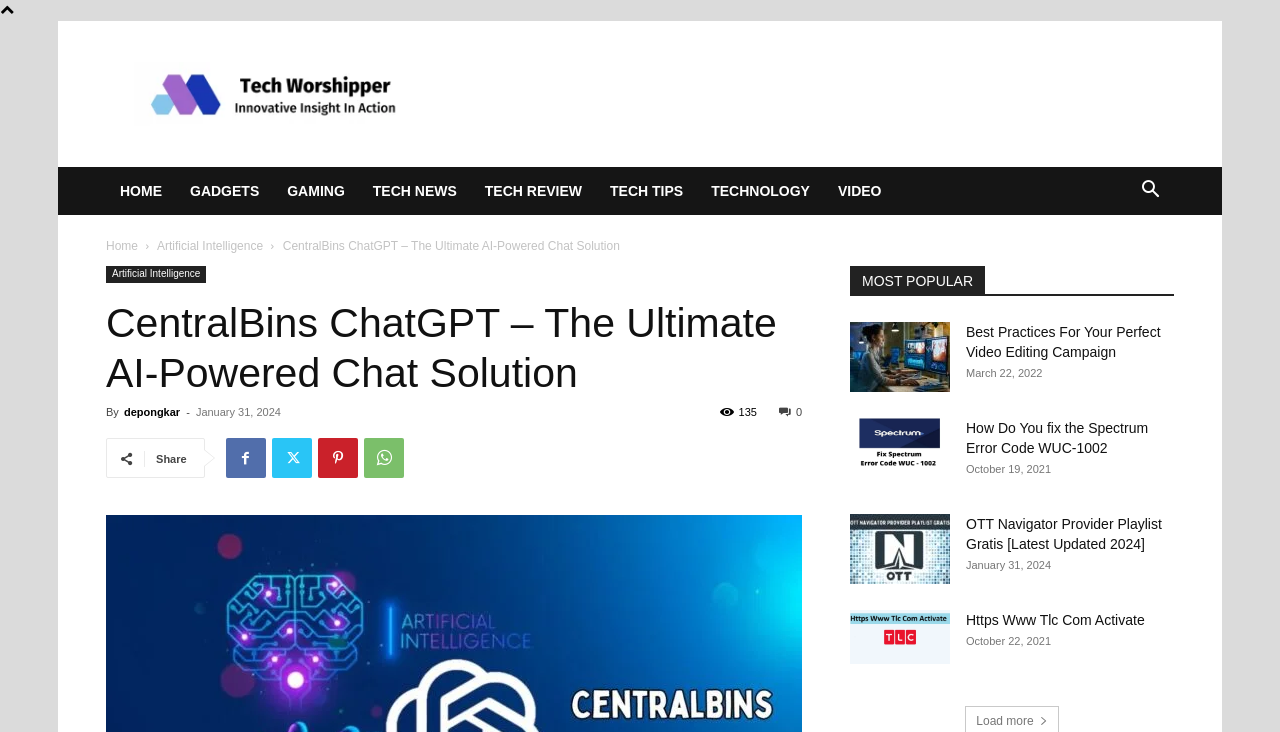Find the bounding box of the UI element described as: "Technology". The bounding box coordinates should be given as four float values between 0 and 1, i.e., [left, top, right, bottom].

[0.545, 0.228, 0.644, 0.294]